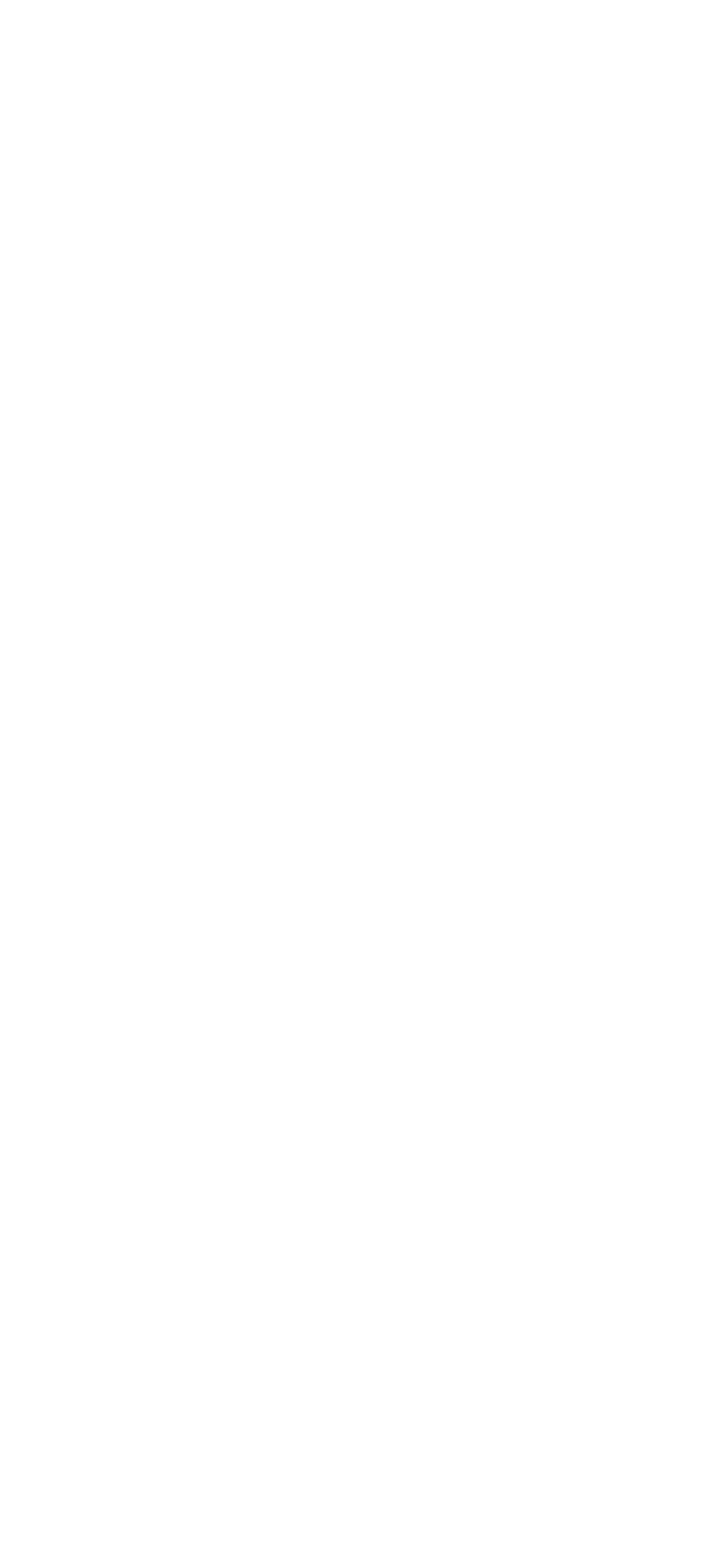What is the vertical position of the article with the phrase 'Dwyane Wade' relative to the article with the phrase 'Nipsey Hussle'?
Refer to the screenshot and answer in one word or phrase.

below